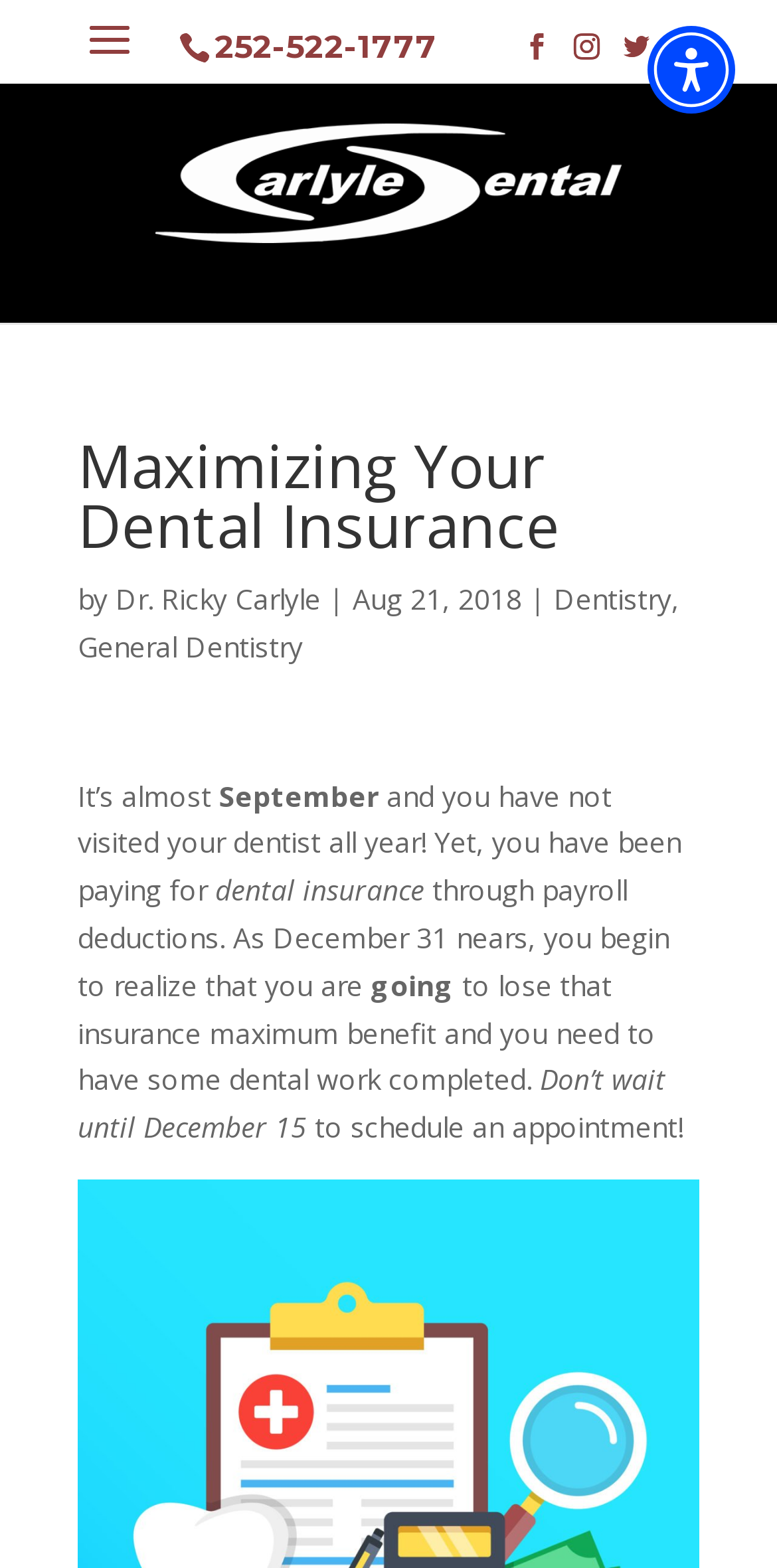Indicate the bounding box coordinates of the element that must be clicked to execute the instruction: "Visit the dentistry page". The coordinates should be given as four float numbers between 0 and 1, i.e., [left, top, right, bottom].

[0.713, 0.37, 0.864, 0.394]